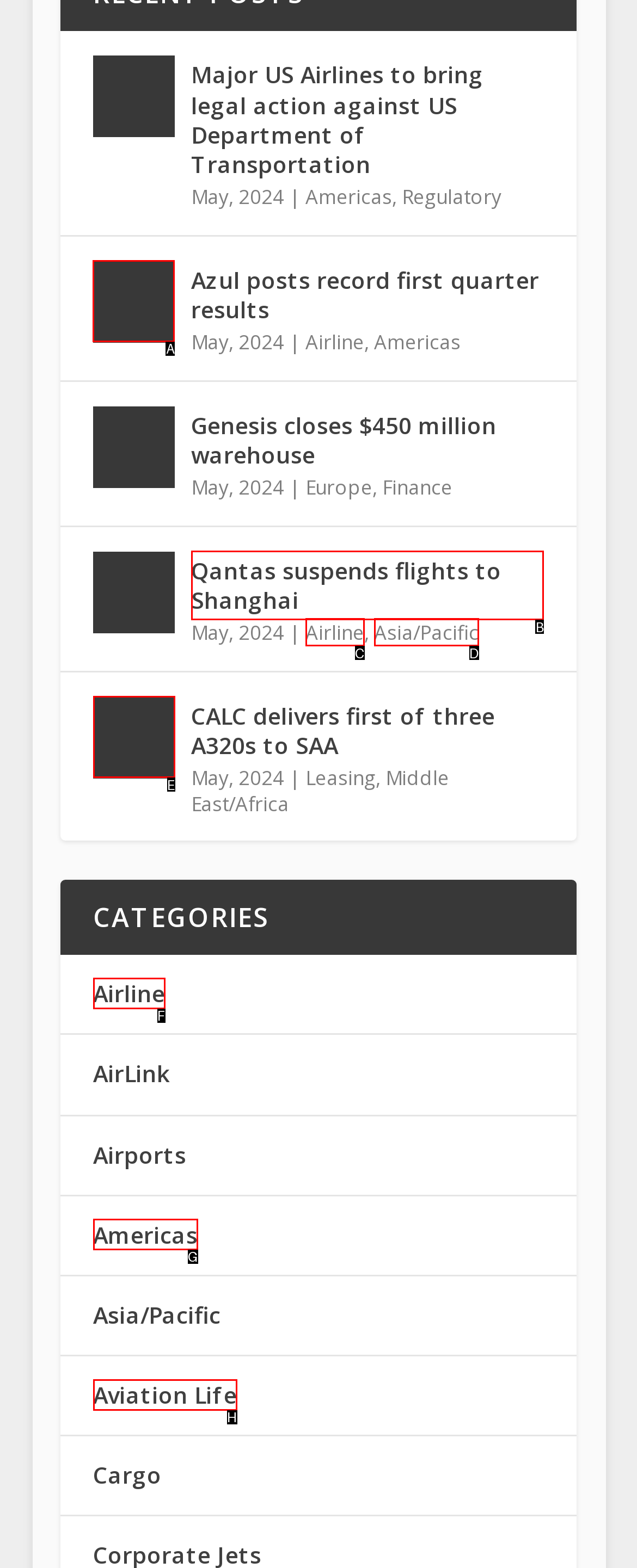Select the appropriate bounding box to fulfill the task: Learn about Azul's record first quarter results Respond with the corresponding letter from the choices provided.

A